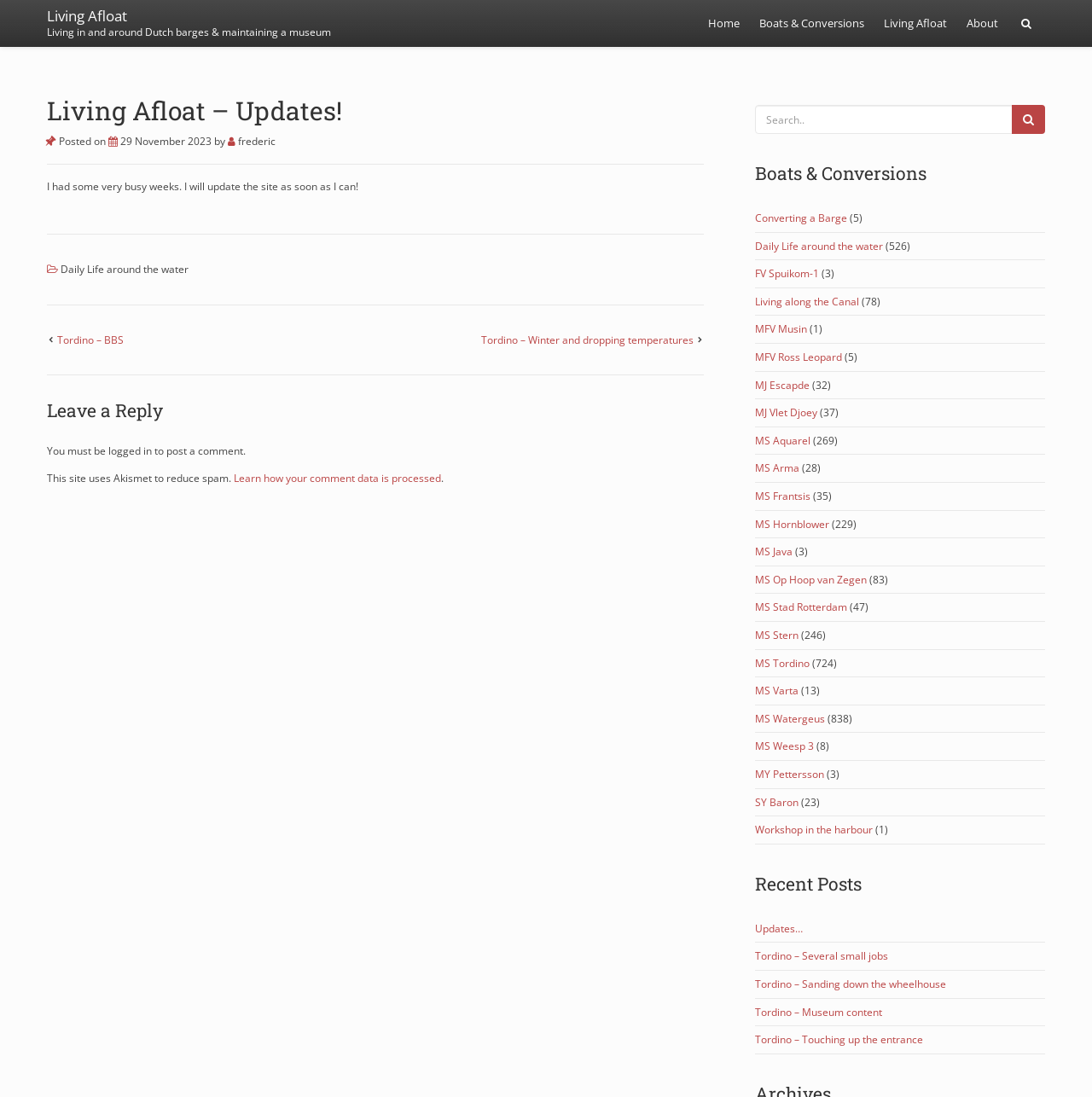Mark the bounding box of the element that matches the following description: "MS Stern".

[0.691, 0.572, 0.731, 0.586]